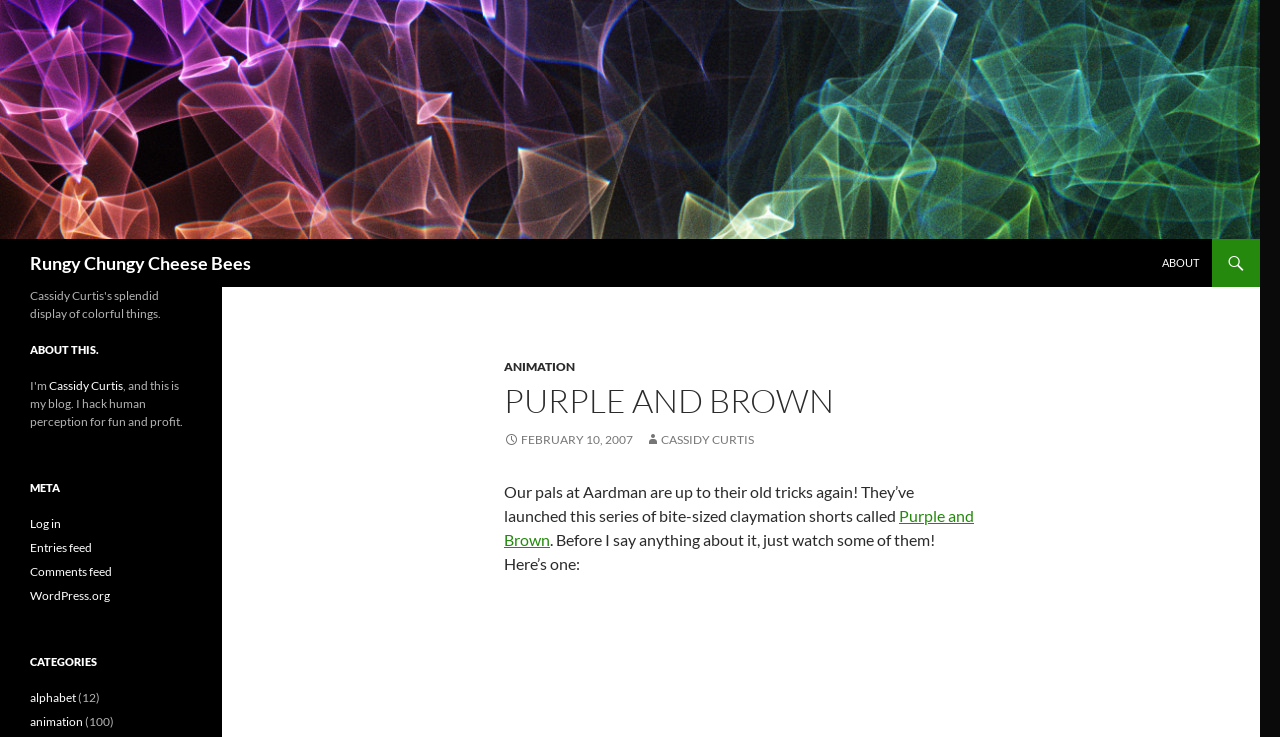What is the name of the blog author?
From the screenshot, provide a brief answer in one word or phrase.

Cassidy Curtis